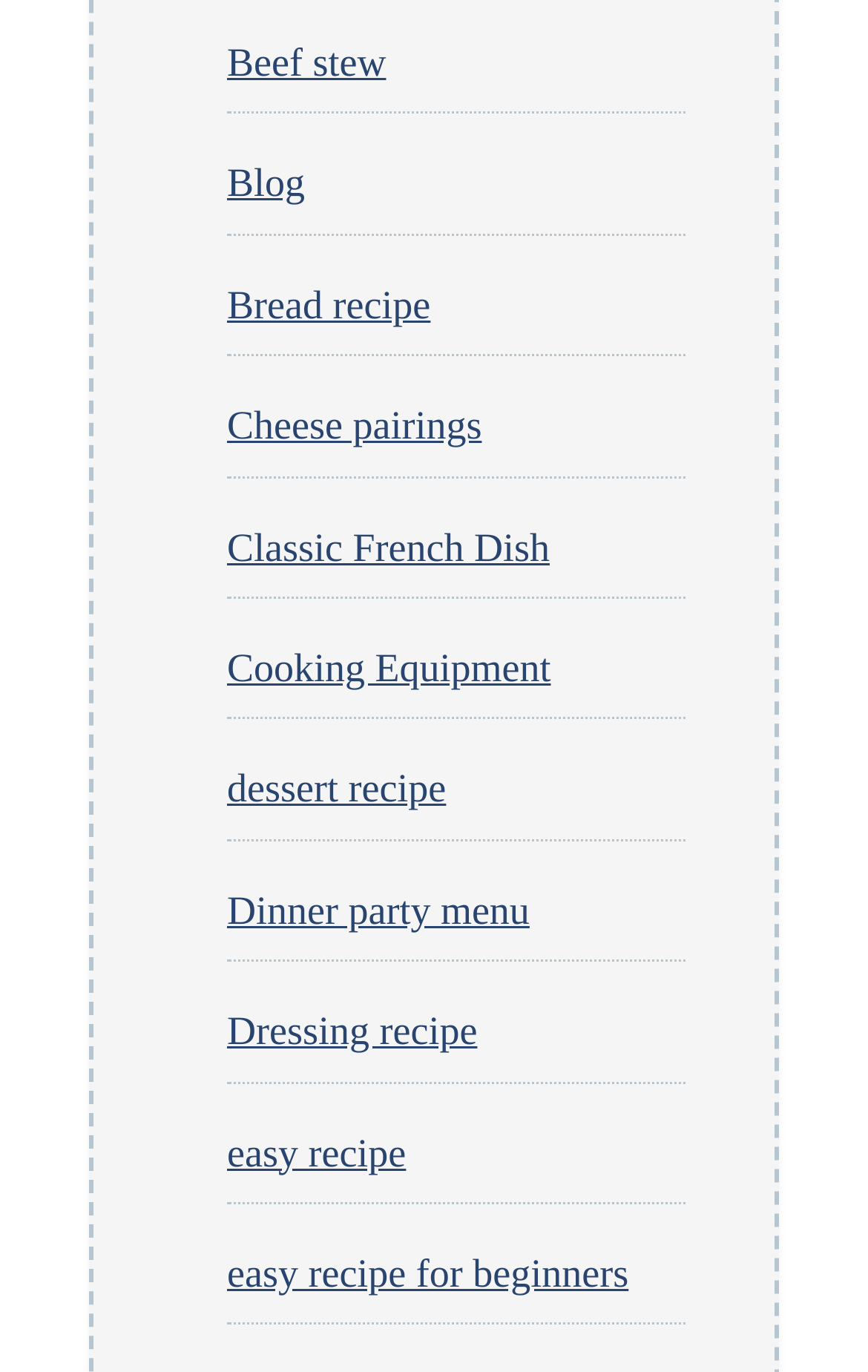Please identify the bounding box coordinates of the element that needs to be clicked to perform the following instruction: "explore the Bread recipe".

[0.262, 0.206, 0.496, 0.238]